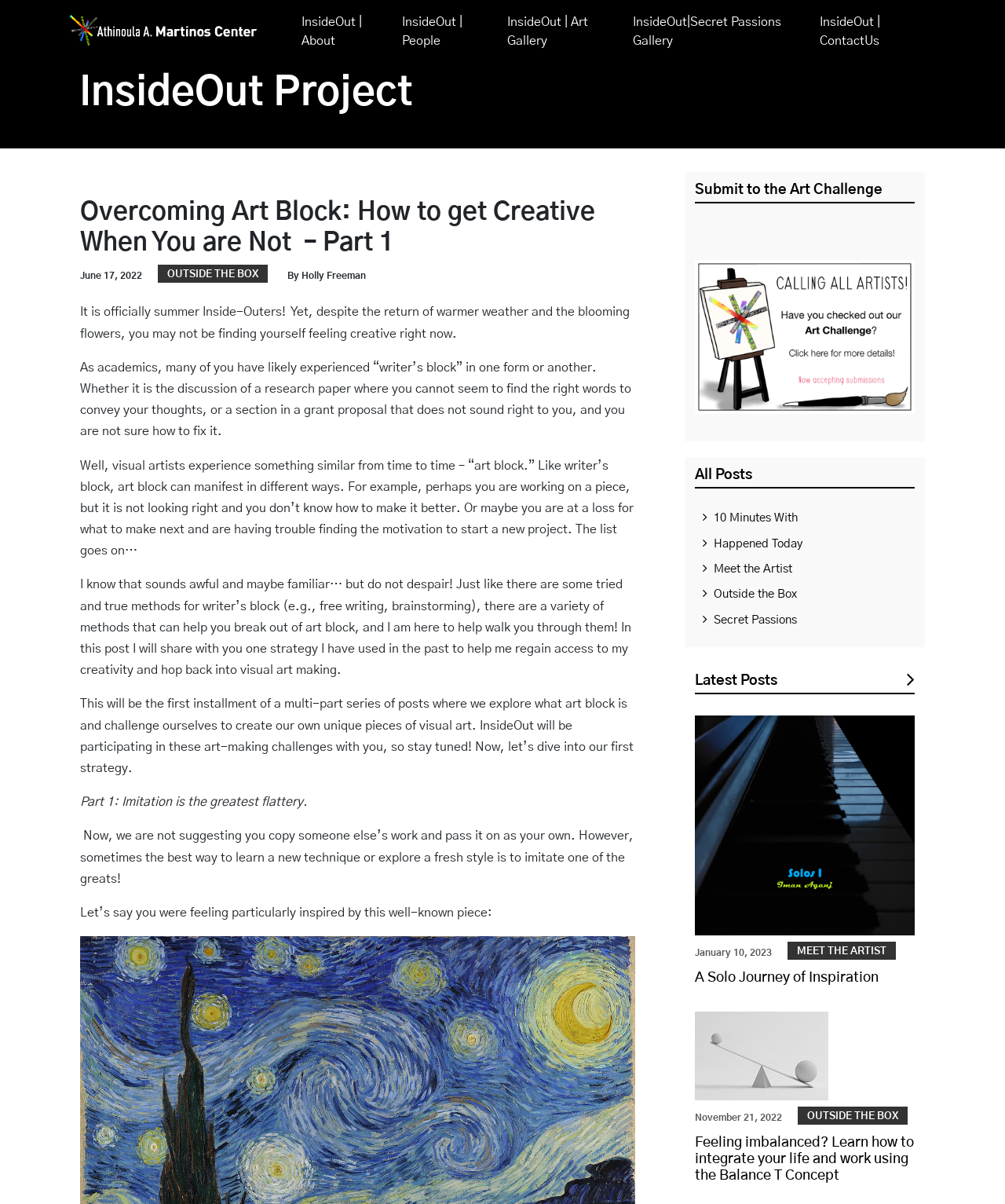Please locate the bounding box coordinates of the element that should be clicked to complete the given instruction: "Submit to the Art Challenge".

[0.692, 0.151, 0.91, 0.169]